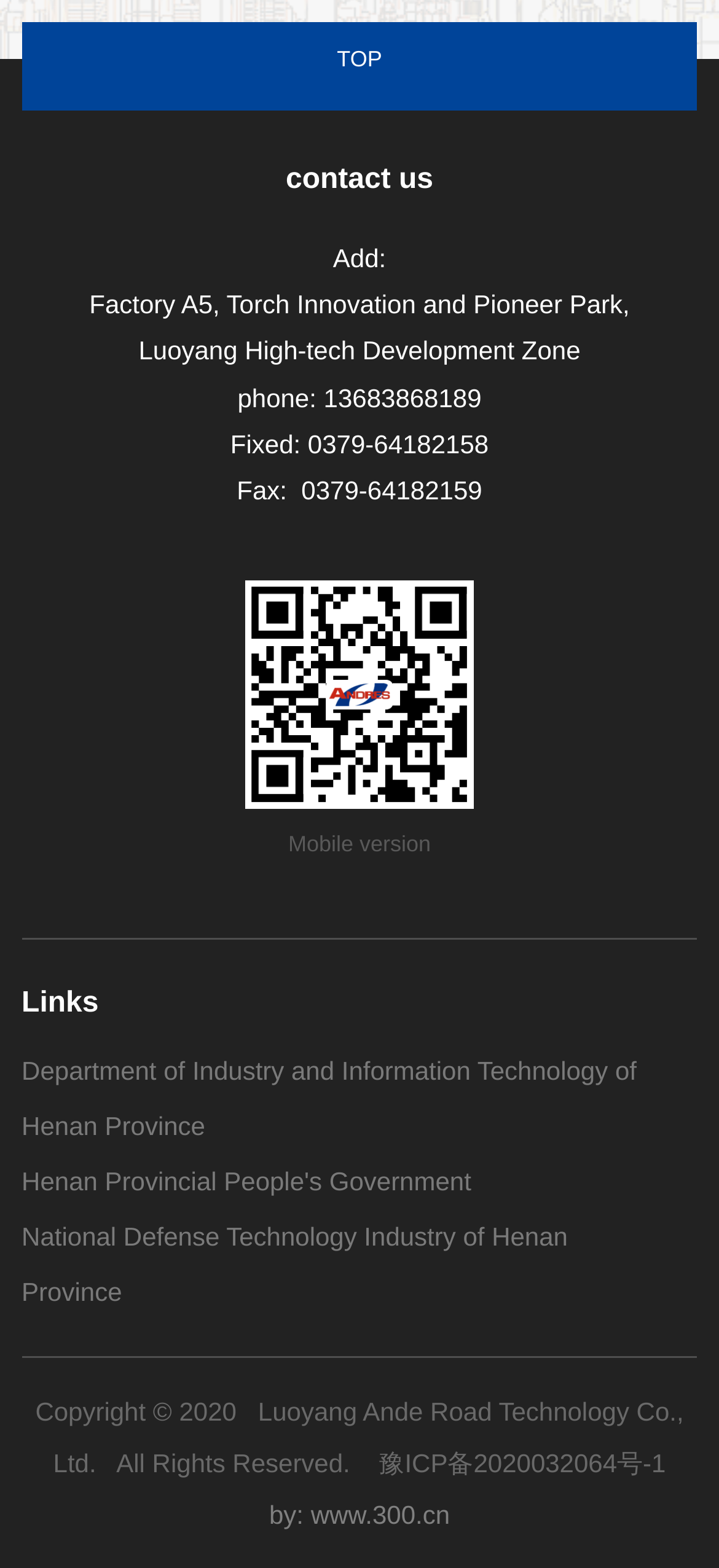What is the phone number of the company?
Your answer should be a single word or phrase derived from the screenshot.

13683868189